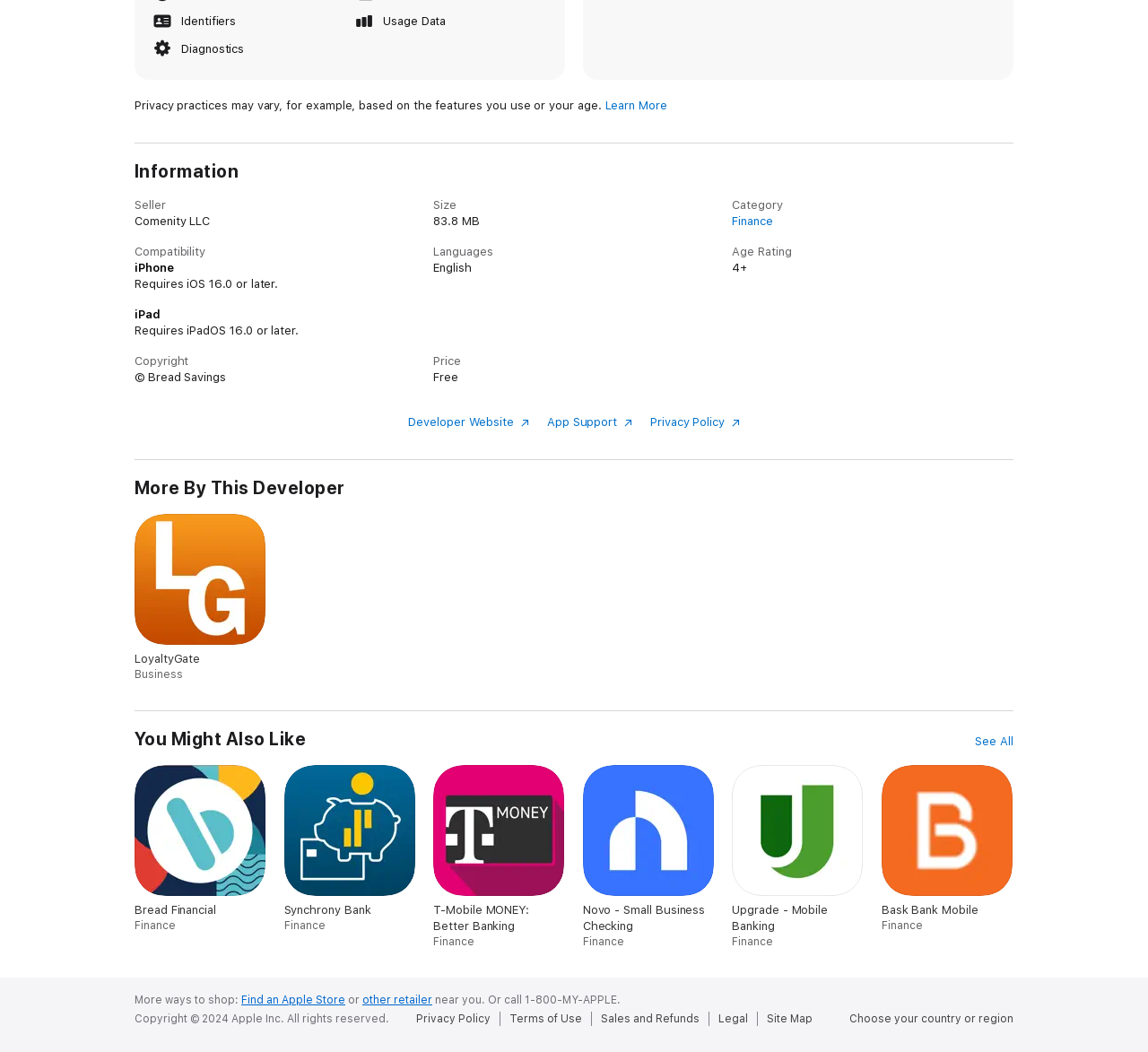Please locate the bounding box coordinates of the element that should be clicked to complete the given instruction: "Learn more about privacy practices".

[0.527, 0.093, 0.581, 0.106]